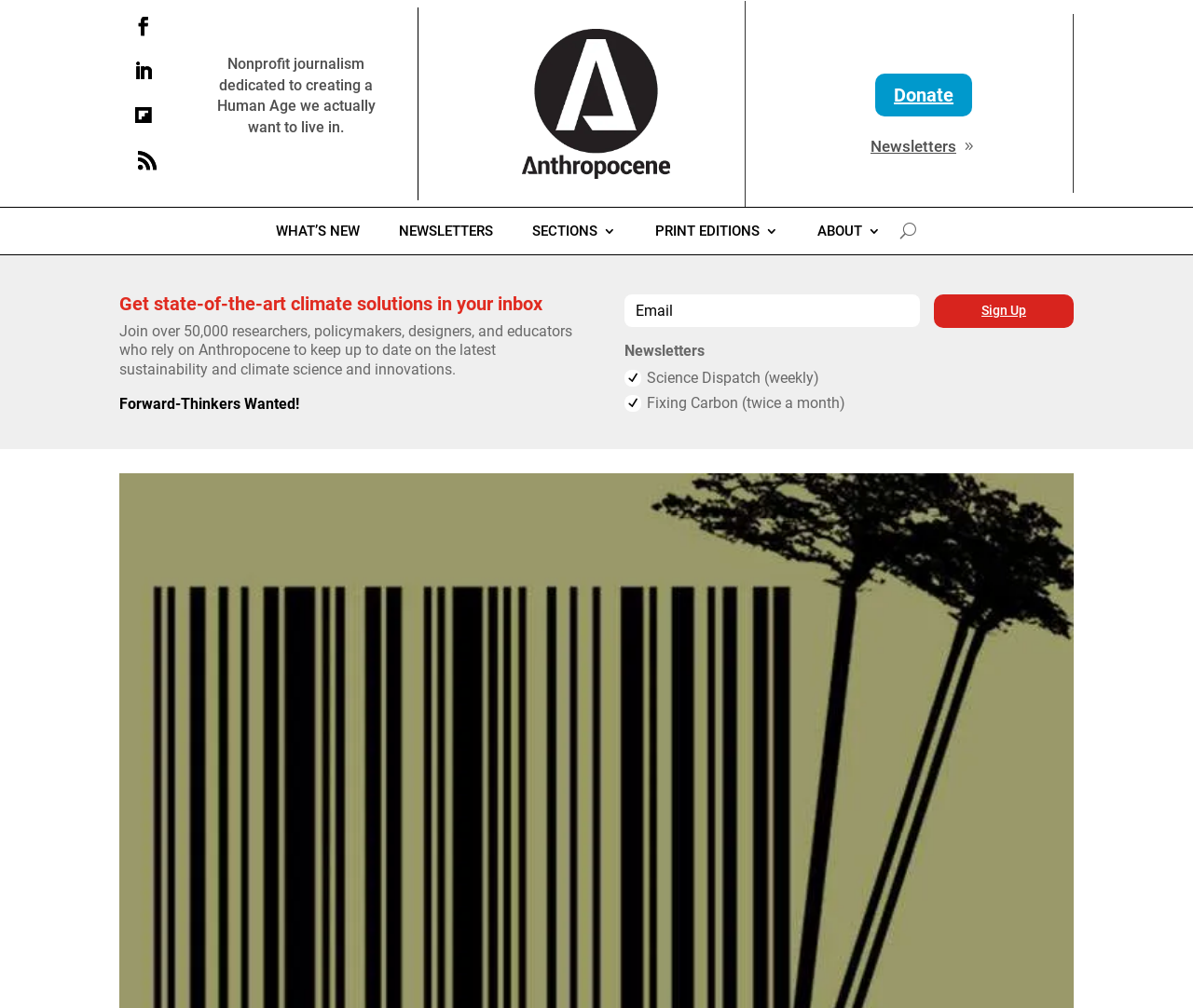Predict the bounding box coordinates of the area that should be clicked to accomplish the following instruction: "Read about what's new". The bounding box coordinates should consist of four float numbers between 0 and 1, i.e., [left, top, right, bottom].

[0.231, 0.222, 0.302, 0.243]